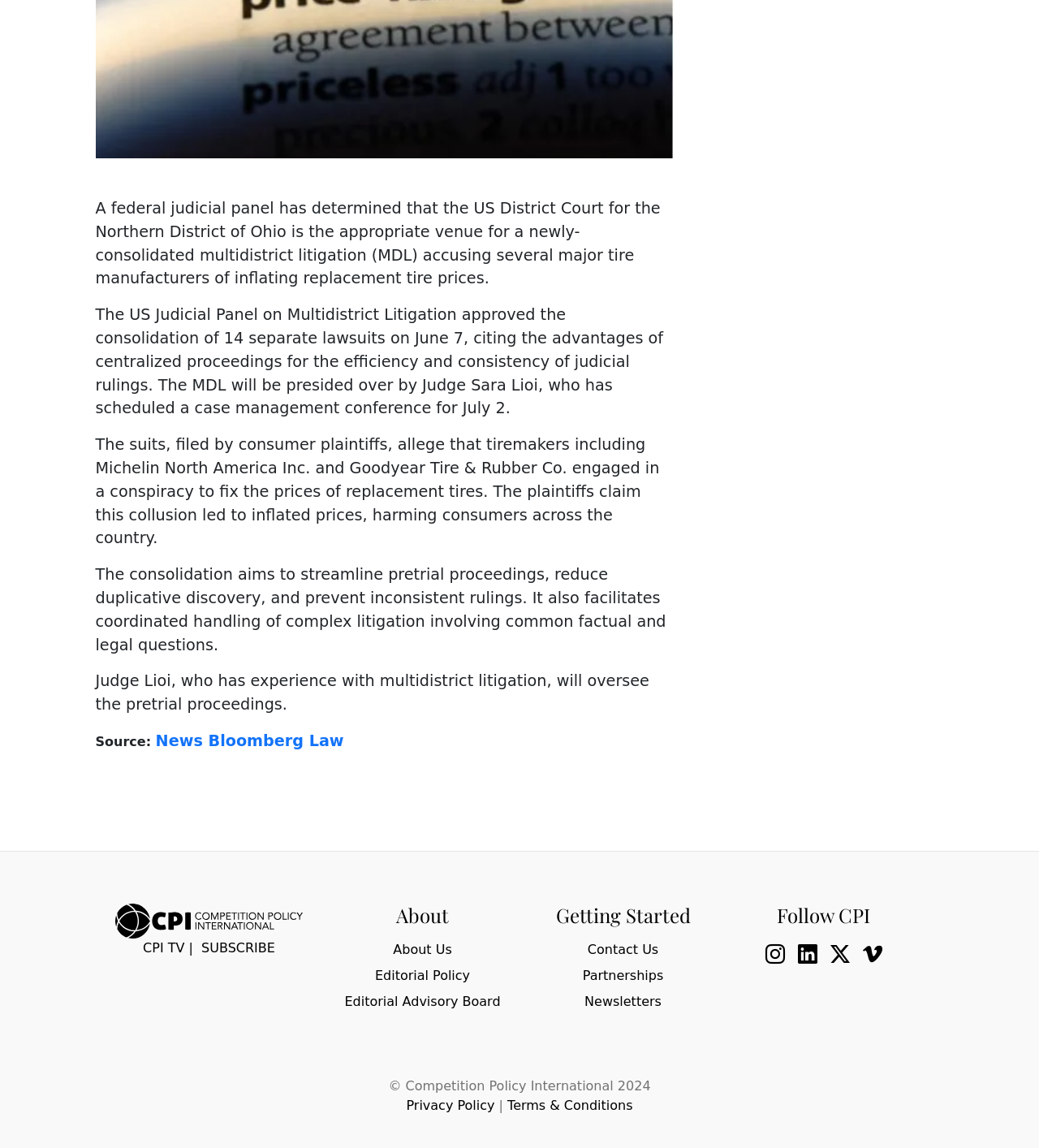Identify the bounding box coordinates of the region that needs to be clicked to carry out this instruction: "Follow CPI on Twitter". Provide these coordinates as four float numbers ranging from 0 to 1, i.e., [left, top, right, bottom].

[0.768, 0.824, 0.786, 0.838]